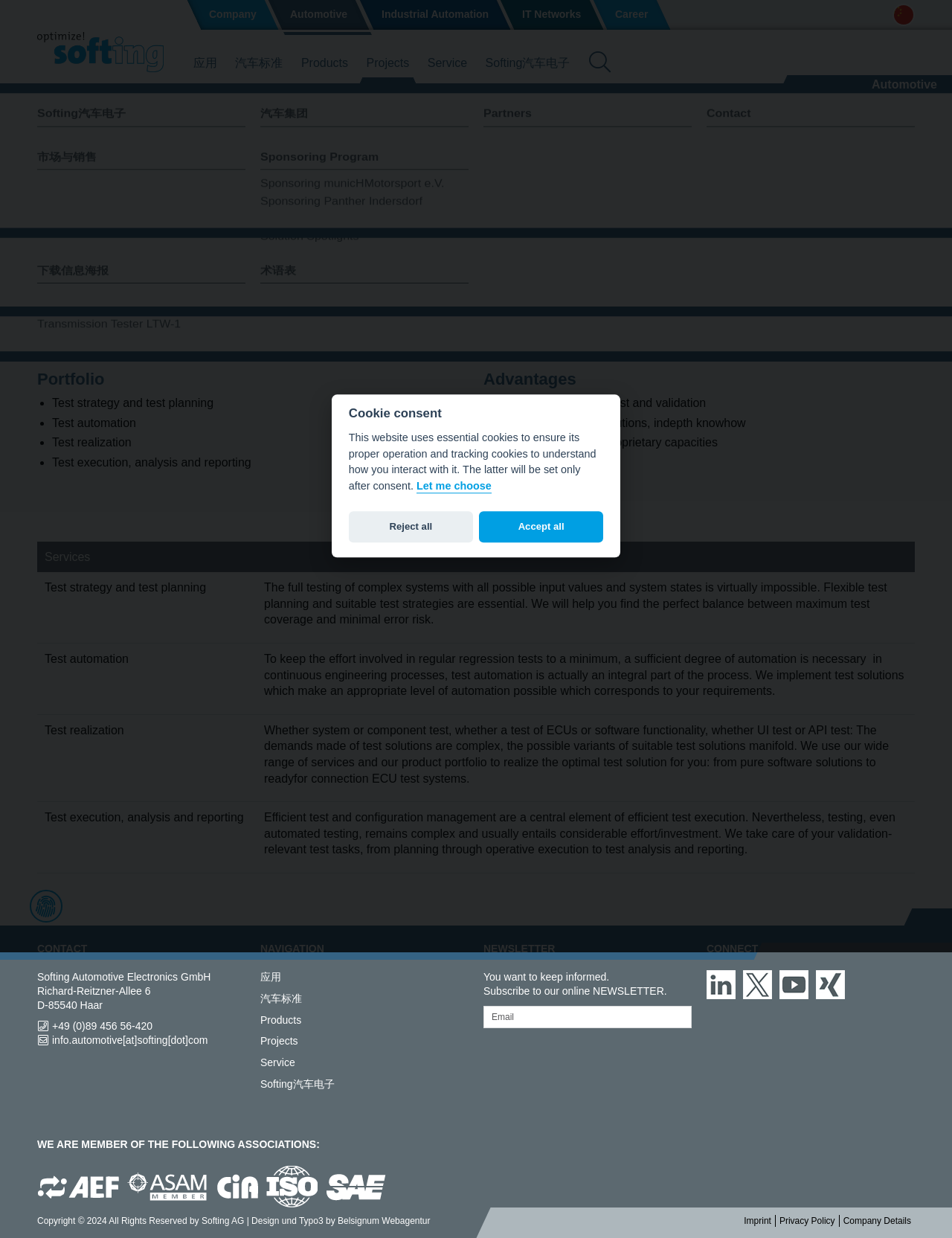Determine the bounding box for the described HTML element: "parent_node: Company". Ensure the coordinates are four float numbers between 0 and 1 in the format [left, top, right, bottom].

[0.031, 0.719, 0.065, 0.745]